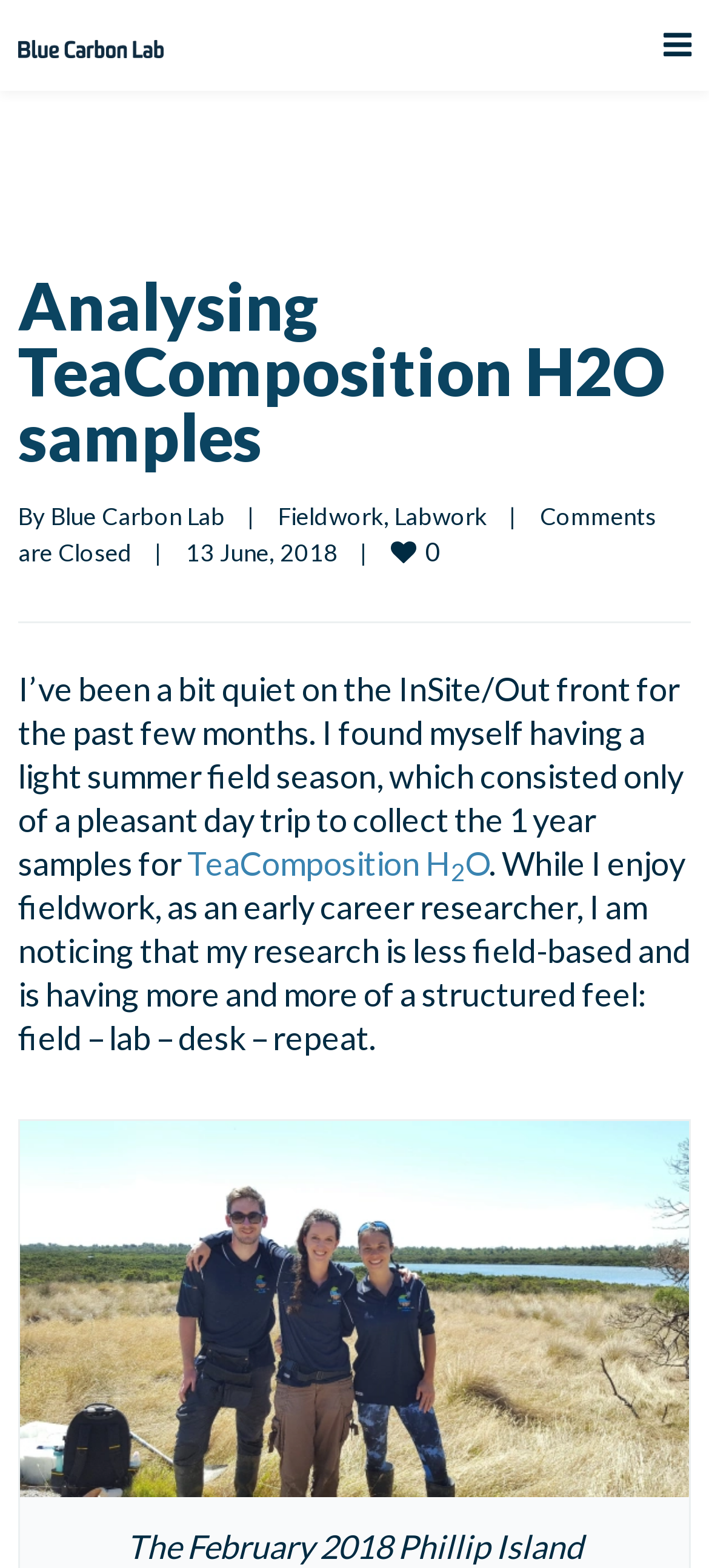What is the author's sentiment towards fieldwork?
Using the image, provide a detailed and thorough answer to the question.

The author mentions that they 'enjoy fieldwork', indicating a positive sentiment towards this aspect of their research. This is evident from the text in the article, which states 'While I enjoy fieldwork, as an early career researcher, I am noticing that my research is less field-based and is having more and more of a structured feel'.